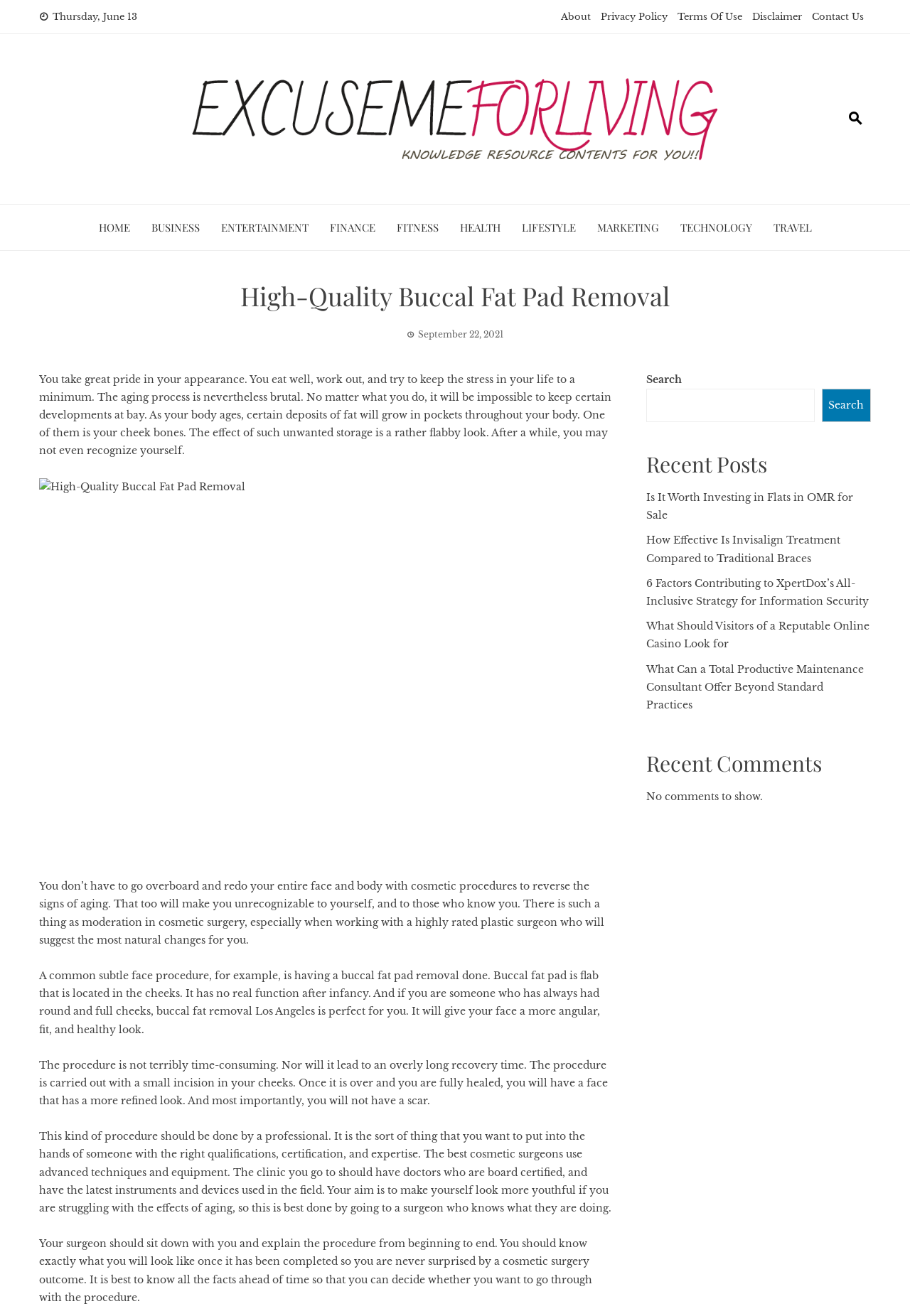Specify the bounding box coordinates of the region I need to click to perform the following instruction: "Read the 'High-Quality Buccal Fat Pad Removal' article". The coordinates must be four float numbers in the range of 0 to 1, i.e., [left, top, right, bottom].

[0.043, 0.212, 0.957, 0.238]